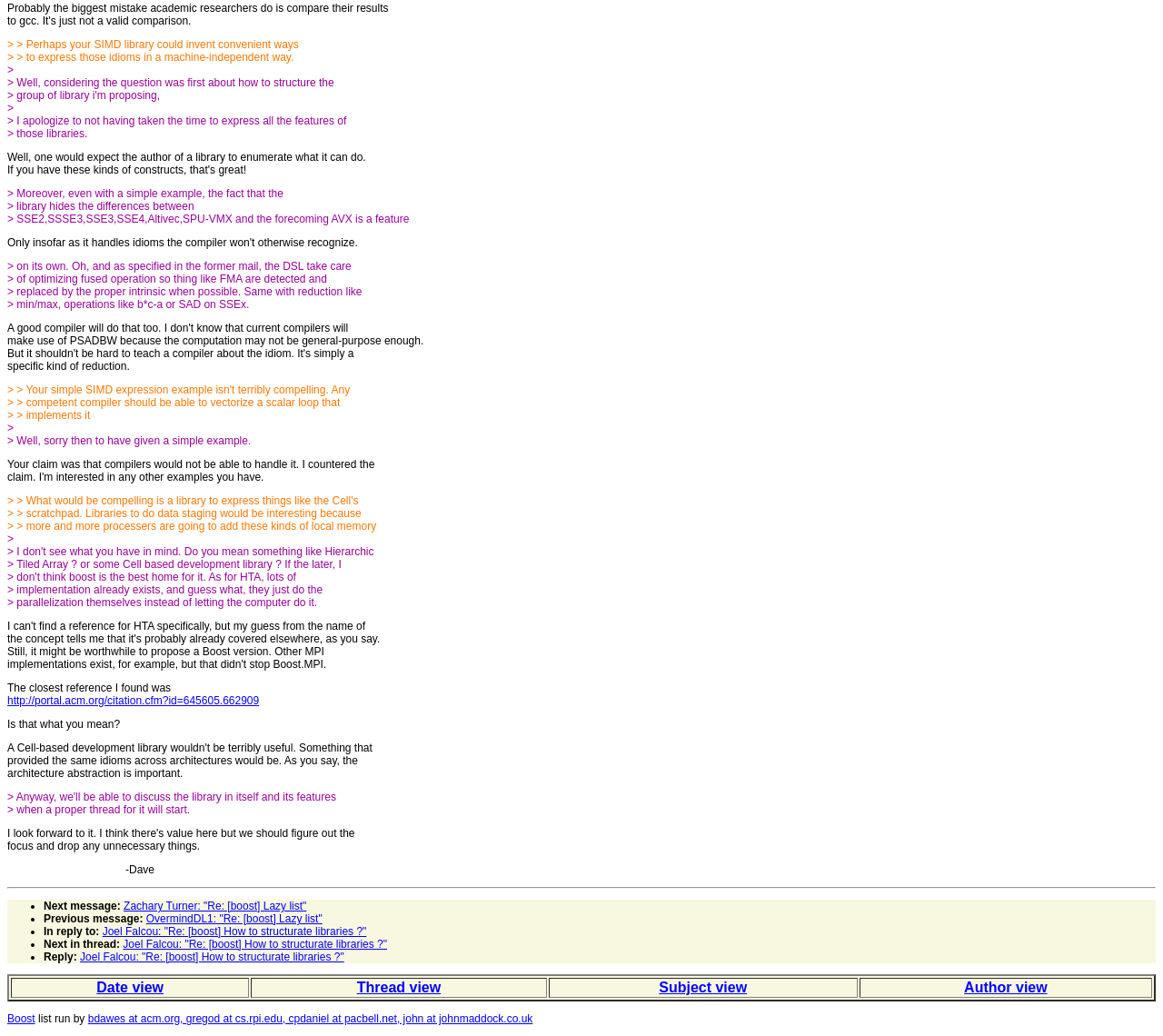Calculate the bounding box coordinates of the UI element given the description: "http://portal.acm.org/citation.cfm?id=645605.662909".

[0.006, 0.67, 0.223, 0.682]